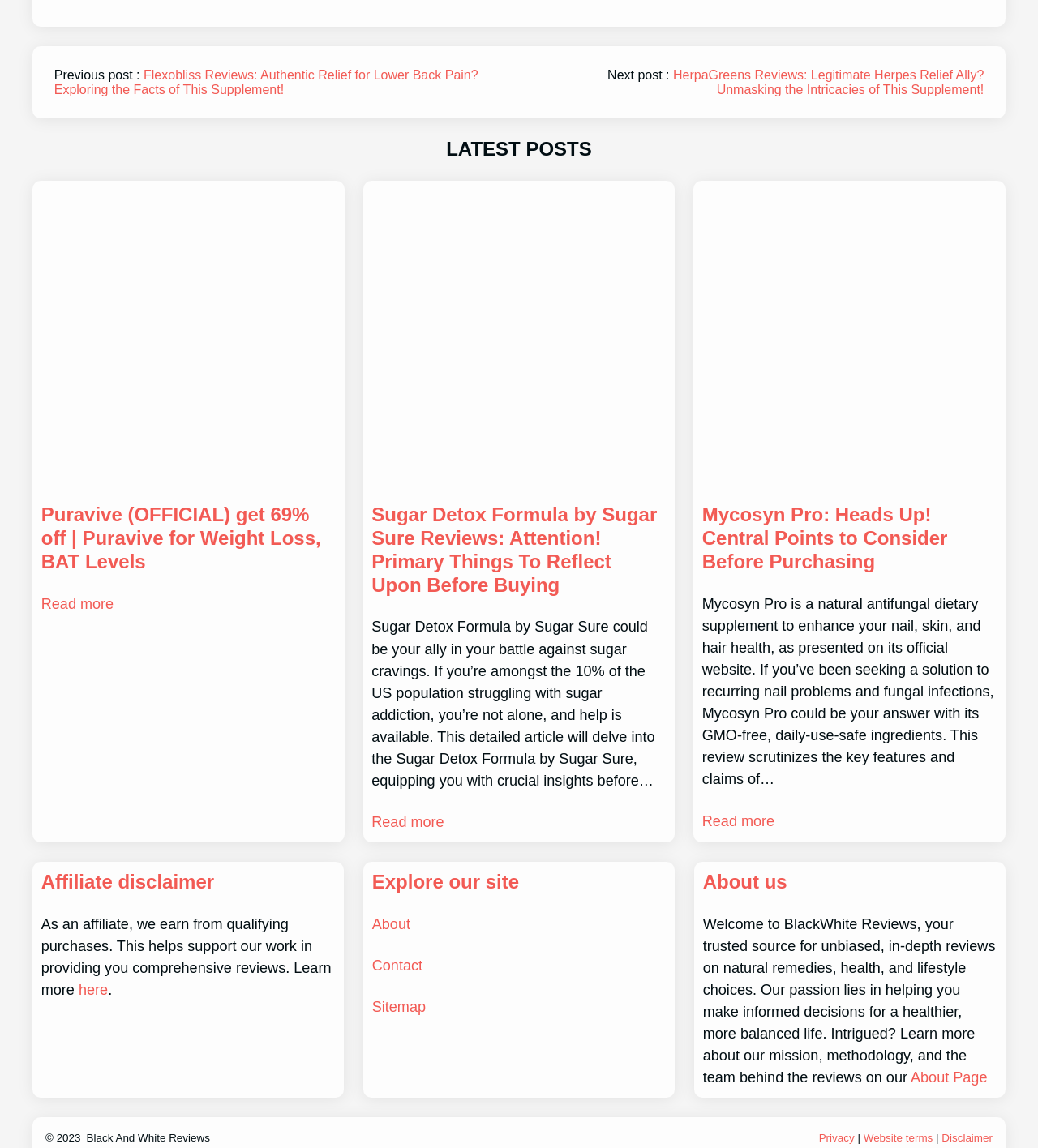Identify the bounding box coordinates for the region of the element that should be clicked to carry out the instruction: "Visit the About page". The bounding box coordinates should be four float numbers between 0 and 1, i.e., [left, top, right, bottom].

[0.358, 0.798, 0.395, 0.812]